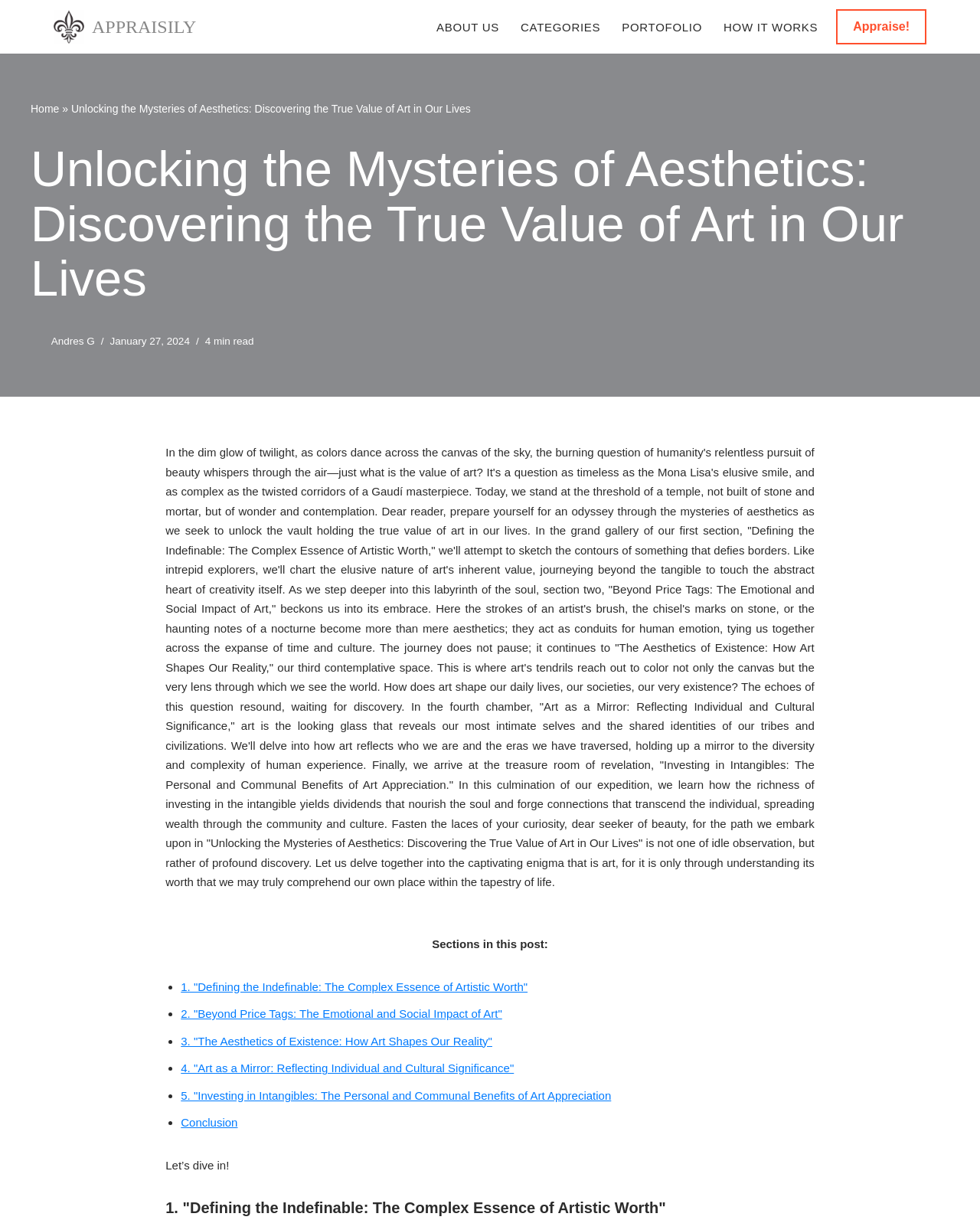Please find the bounding box coordinates of the section that needs to be clicked to achieve this instruction: "Go to 'PORTOFOLIO'".

[0.635, 0.01, 0.716, 0.034]